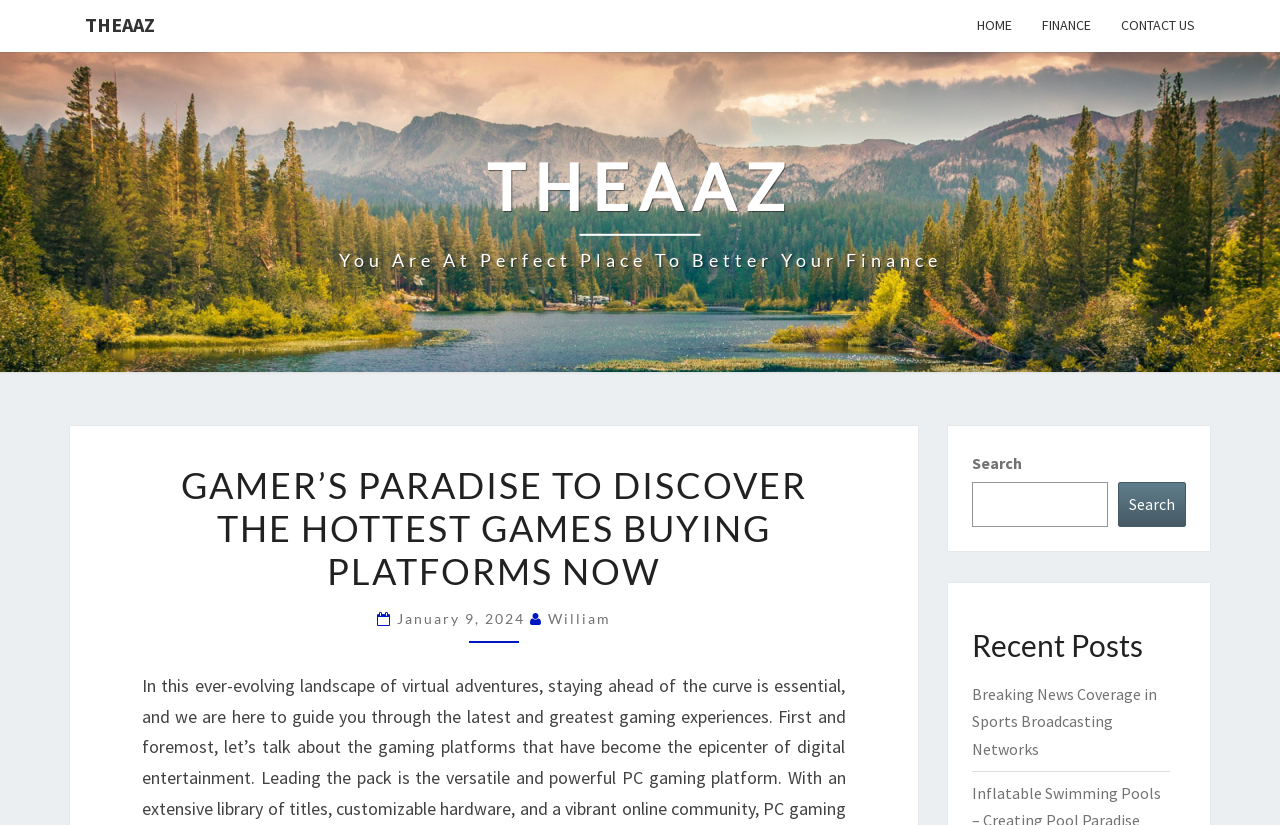Please reply to the following question with a single word or a short phrase:
What is the purpose of the search box?

To search